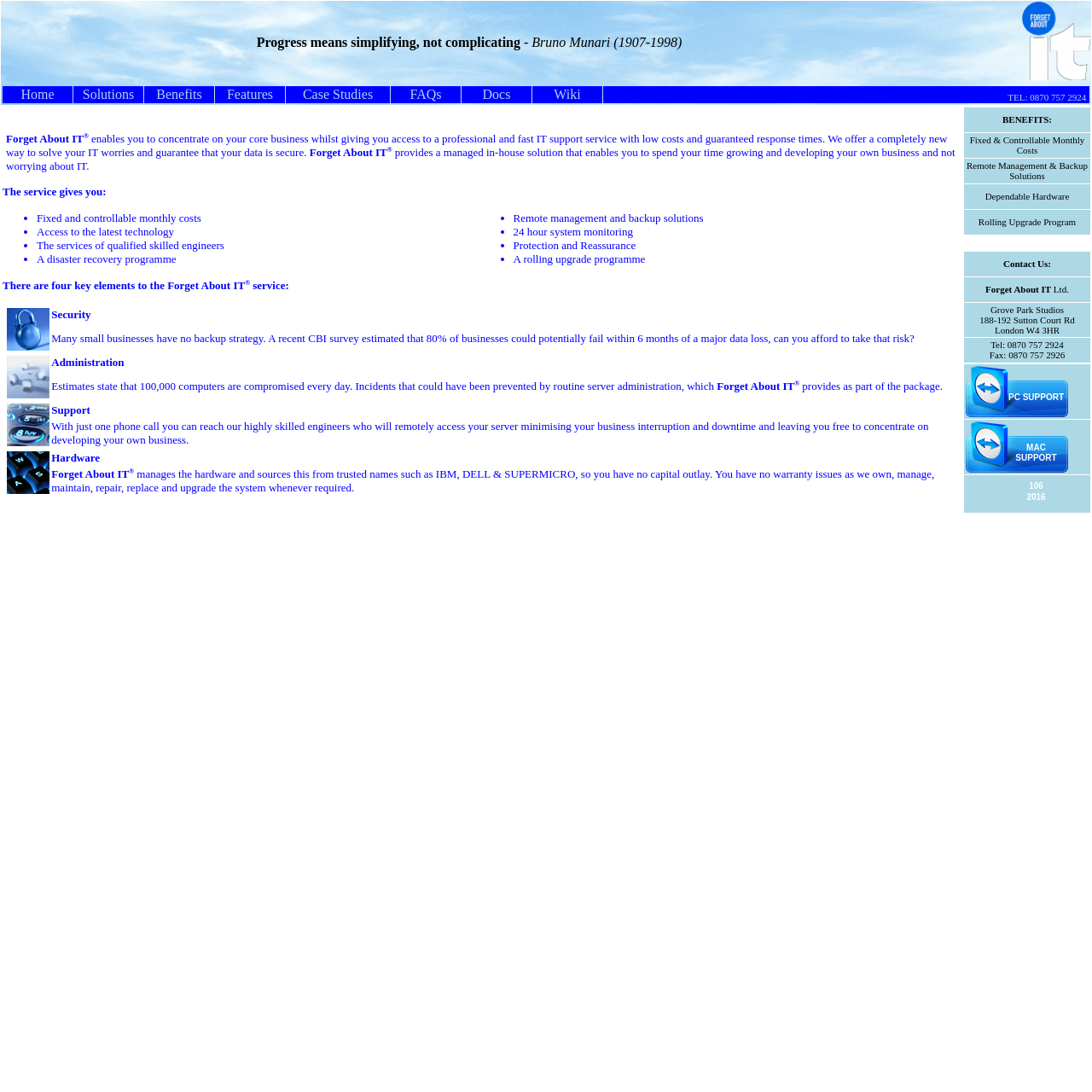Given the element description, predict the bounding box coordinates in the format (top-left x, top-left y, bottom-right x, bottom-right y), using floating point numbers between 0 and 1: Home

[0.019, 0.079, 0.05, 0.093]